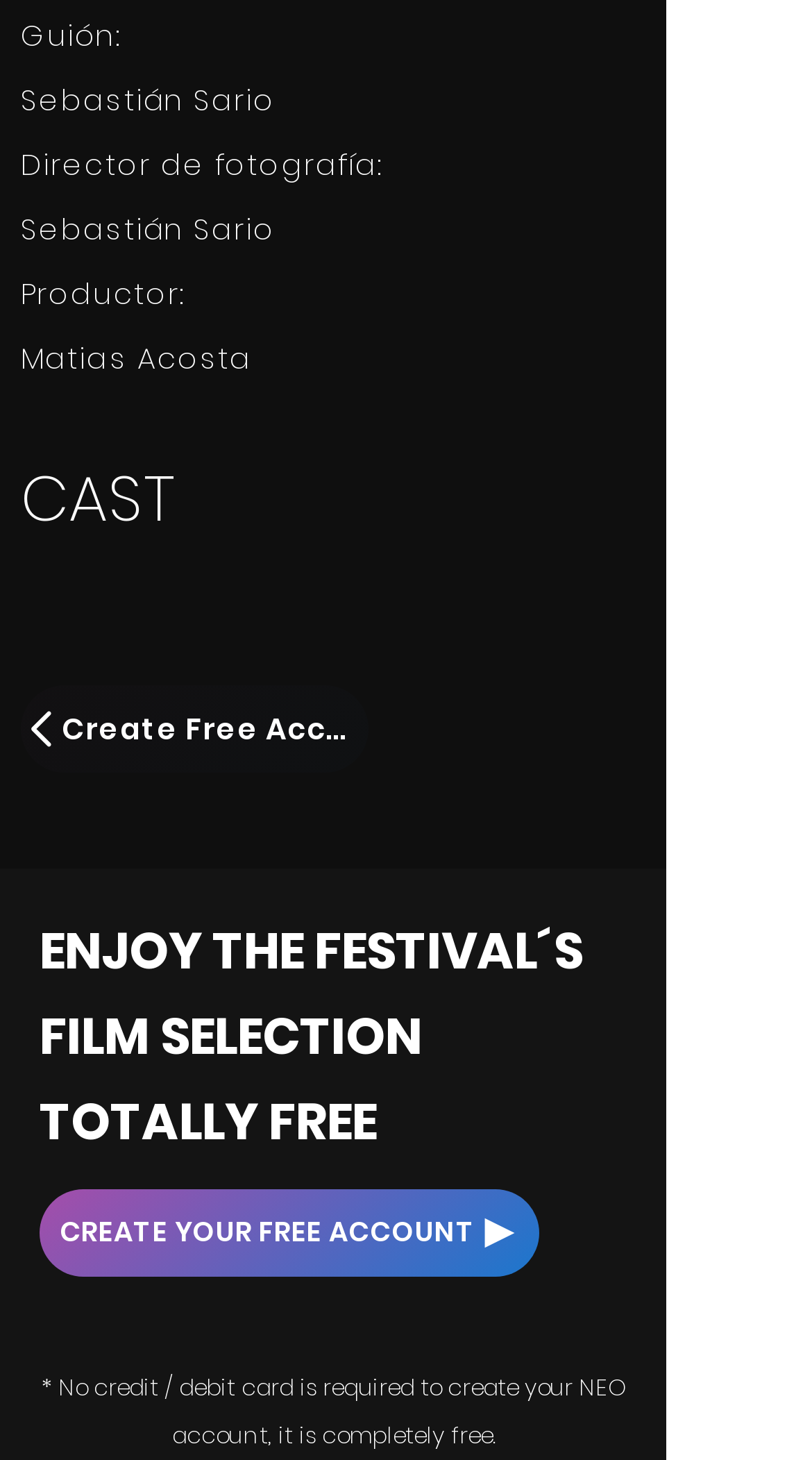Respond with a single word or short phrase to the following question: 
What is the role of Matias Acosta?

Productor